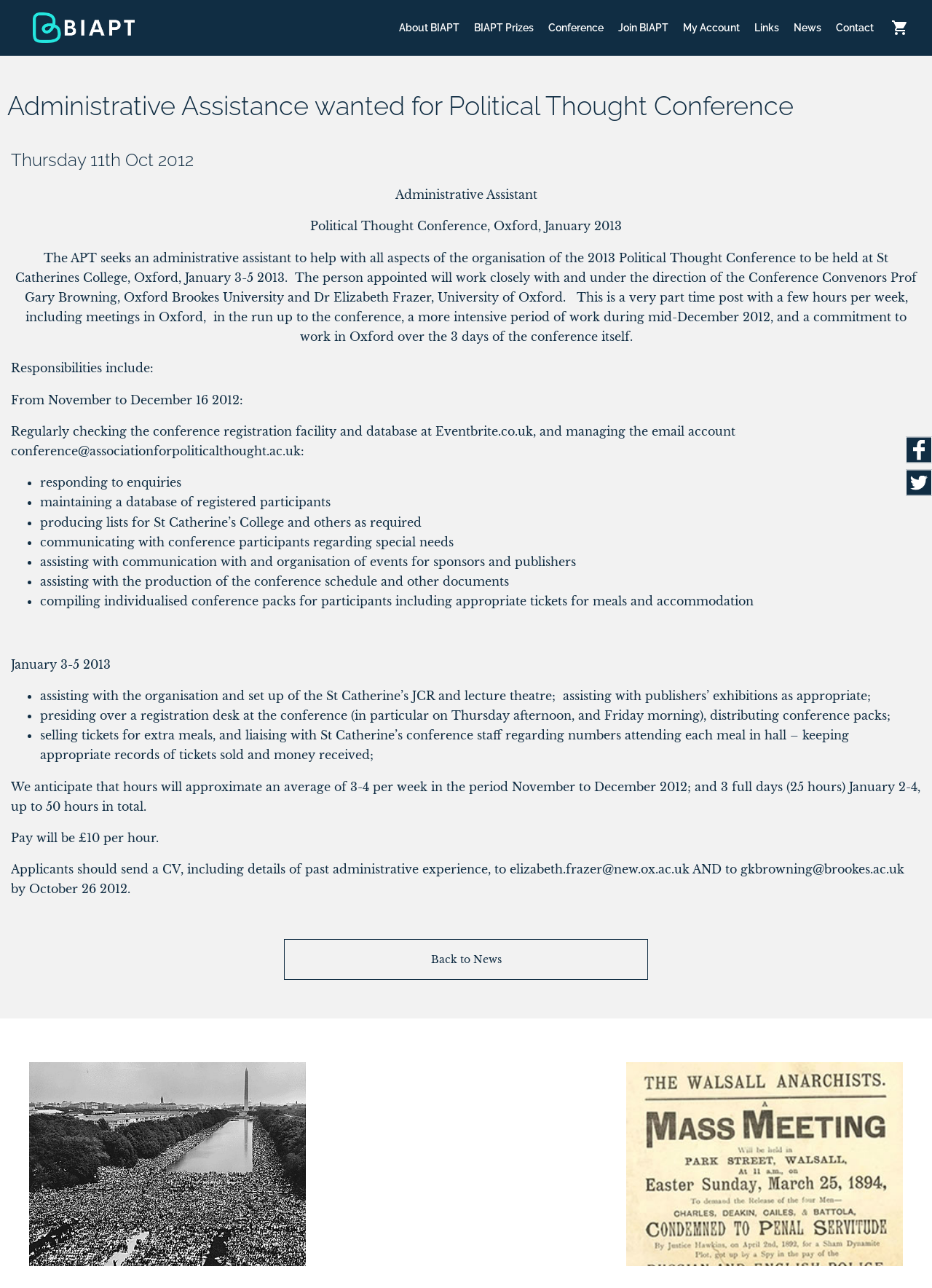Show the bounding box coordinates of the element that should be clicked to complete the task: "Click on the 'APT' link".

[0.023, 0.009, 0.156, 0.034]